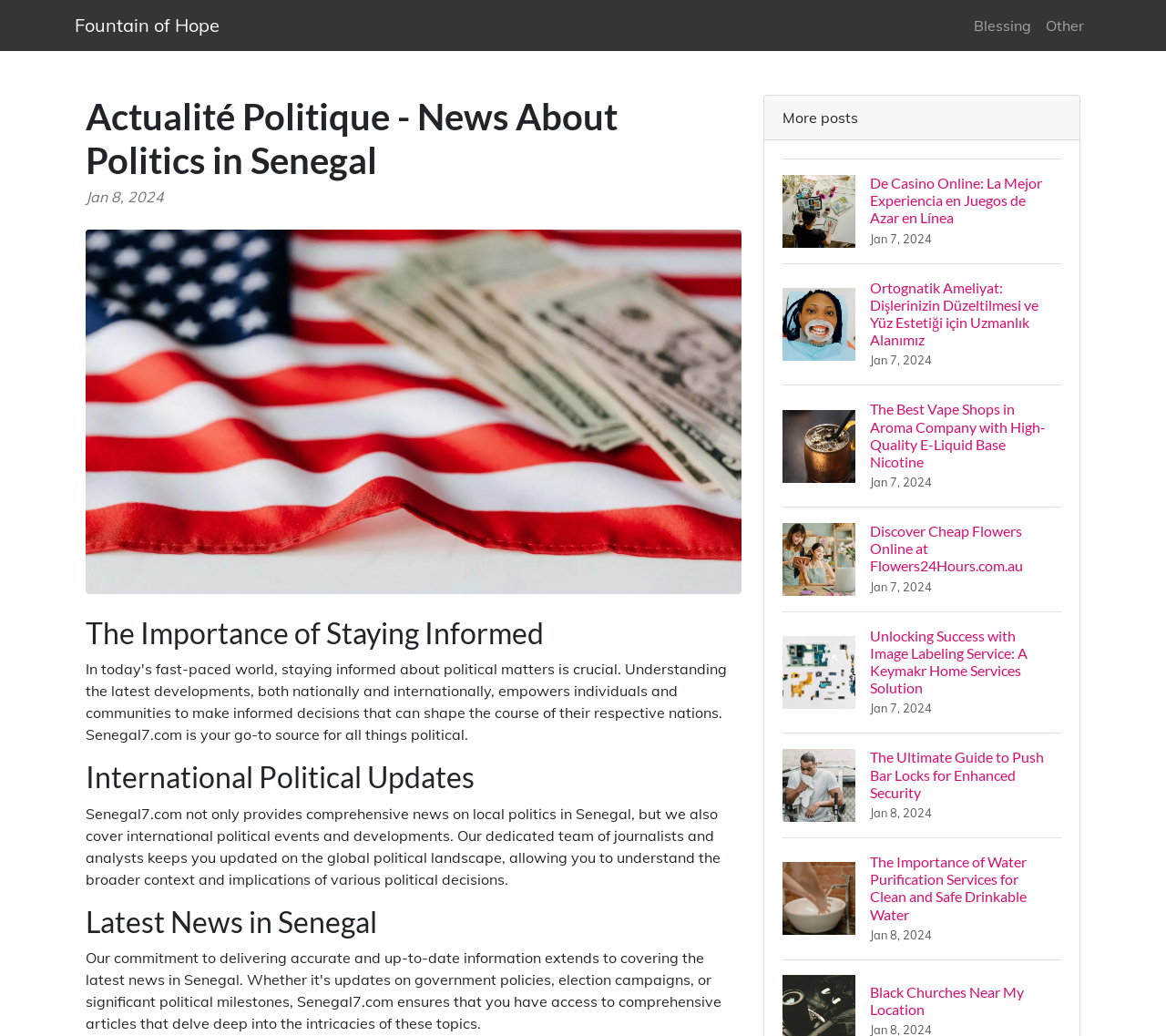Determine the bounding box coordinates of the region to click in order to accomplish the following instruction: "Read the article 'De Casino Online: La Mejor Experiencia en Juegos de Azar en Línea'". Provide the coordinates as four float numbers between 0 and 1, specifically [left, top, right, bottom].

[0.671, 0.153, 0.91, 0.254]